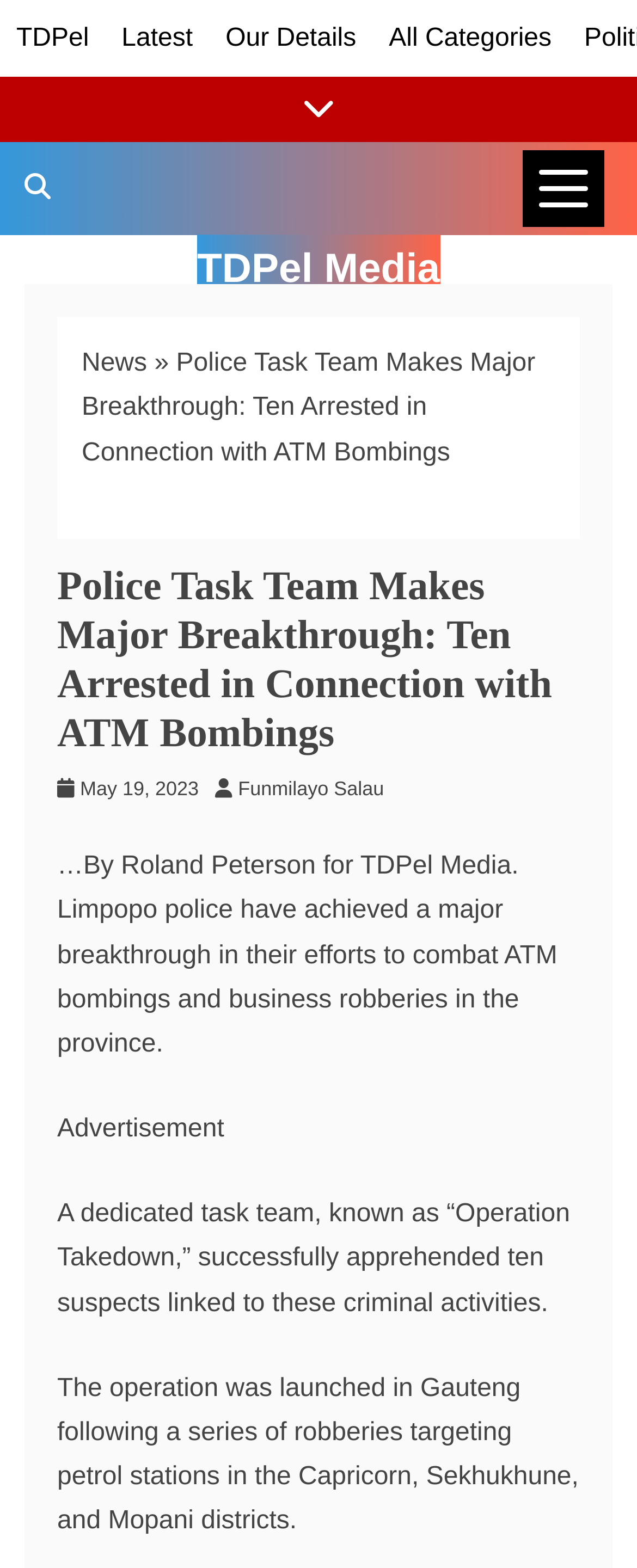Determine the coordinates of the bounding box that should be clicked to complete the instruction: "Show or hide news links". The coordinates should be represented by four float numbers between 0 and 1: [left, top, right, bottom].

[0.0, 0.049, 1.0, 0.091]